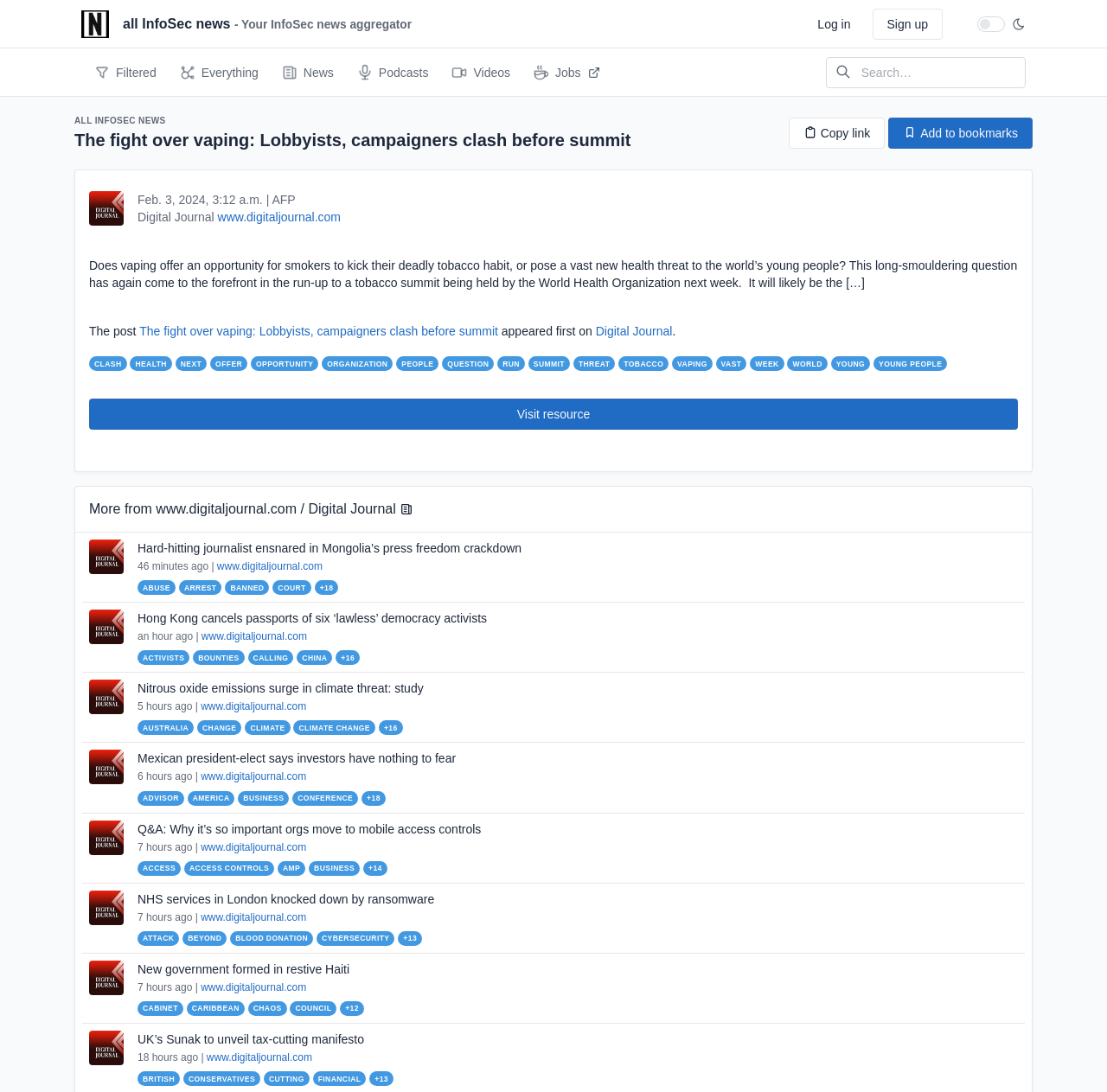Can you specify the bounding box coordinates for the region that should be clicked to fulfill this instruction: "Click on the 'More from www.digitaljournal.com / Digital Journal' link".

[0.08, 0.457, 0.374, 0.476]